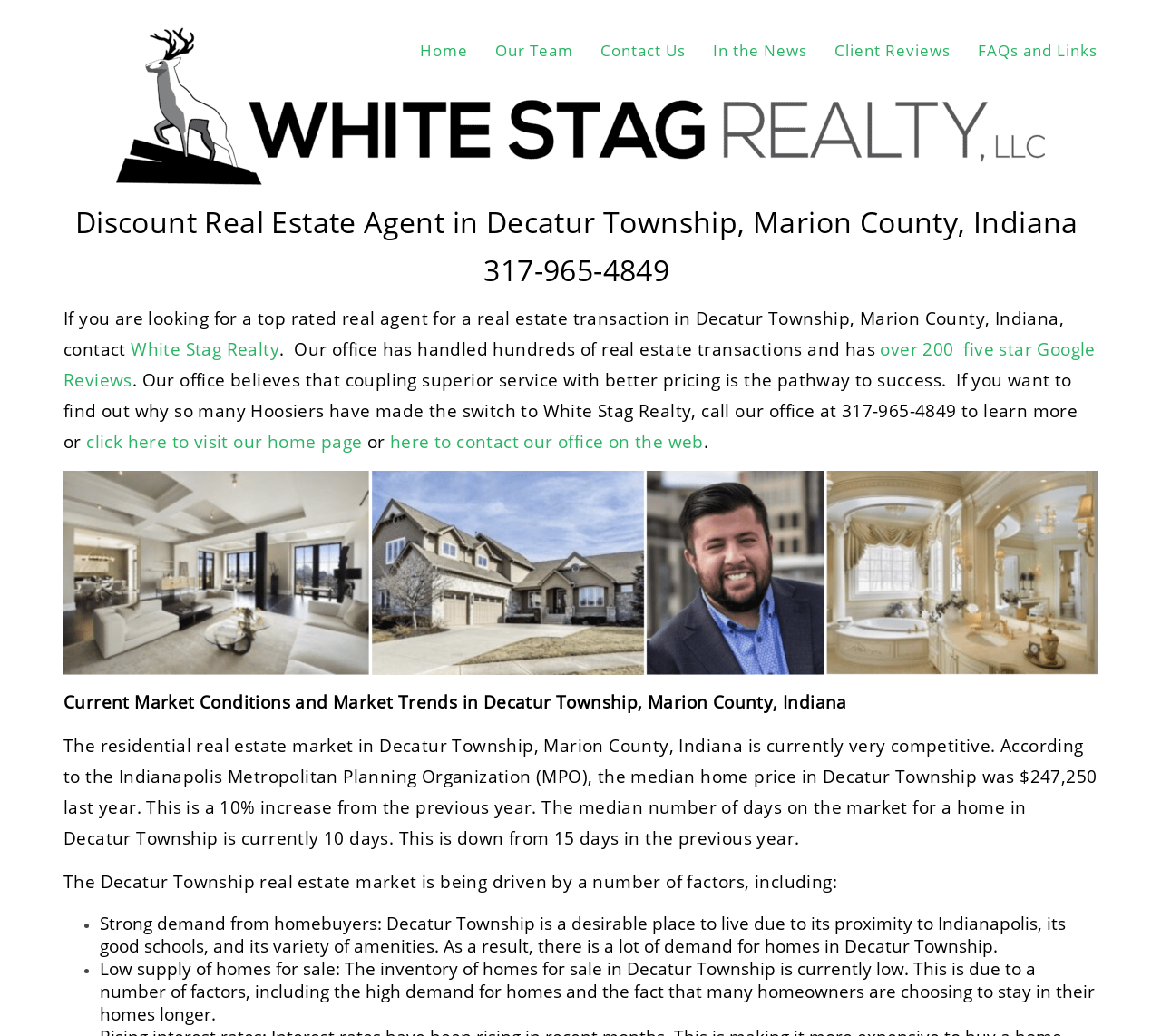Could you highlight the region that needs to be clicked to execute the instruction: "Click on 'Home'"?

[0.362, 0.026, 0.403, 0.071]